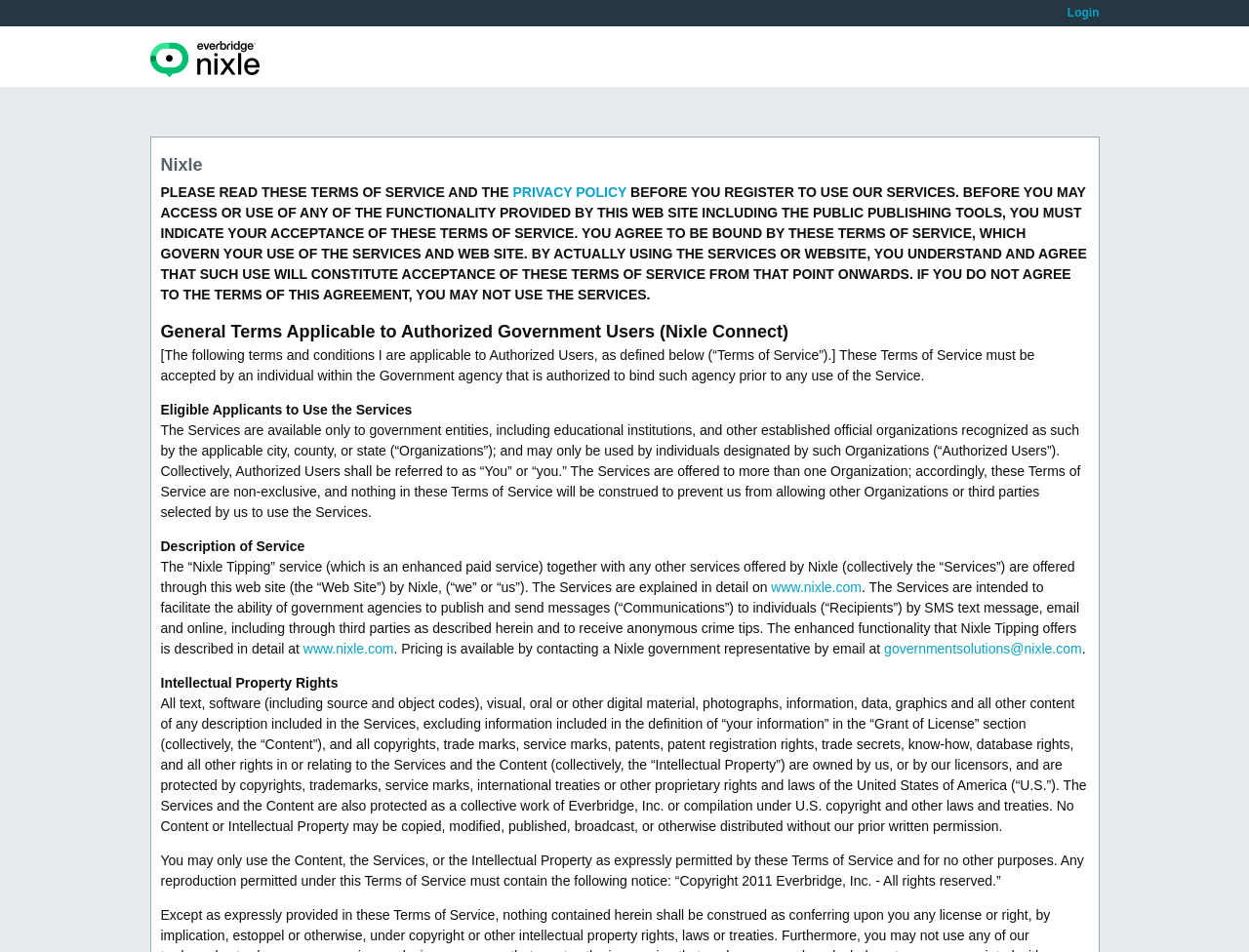What type of organizations can use the services?
Provide a detailed answer to the question, using the image to inform your response.

The webpage states that the services are available only to government entities, including educational institutions, and other established official organizations recognized as such by the applicable city, county, or state.